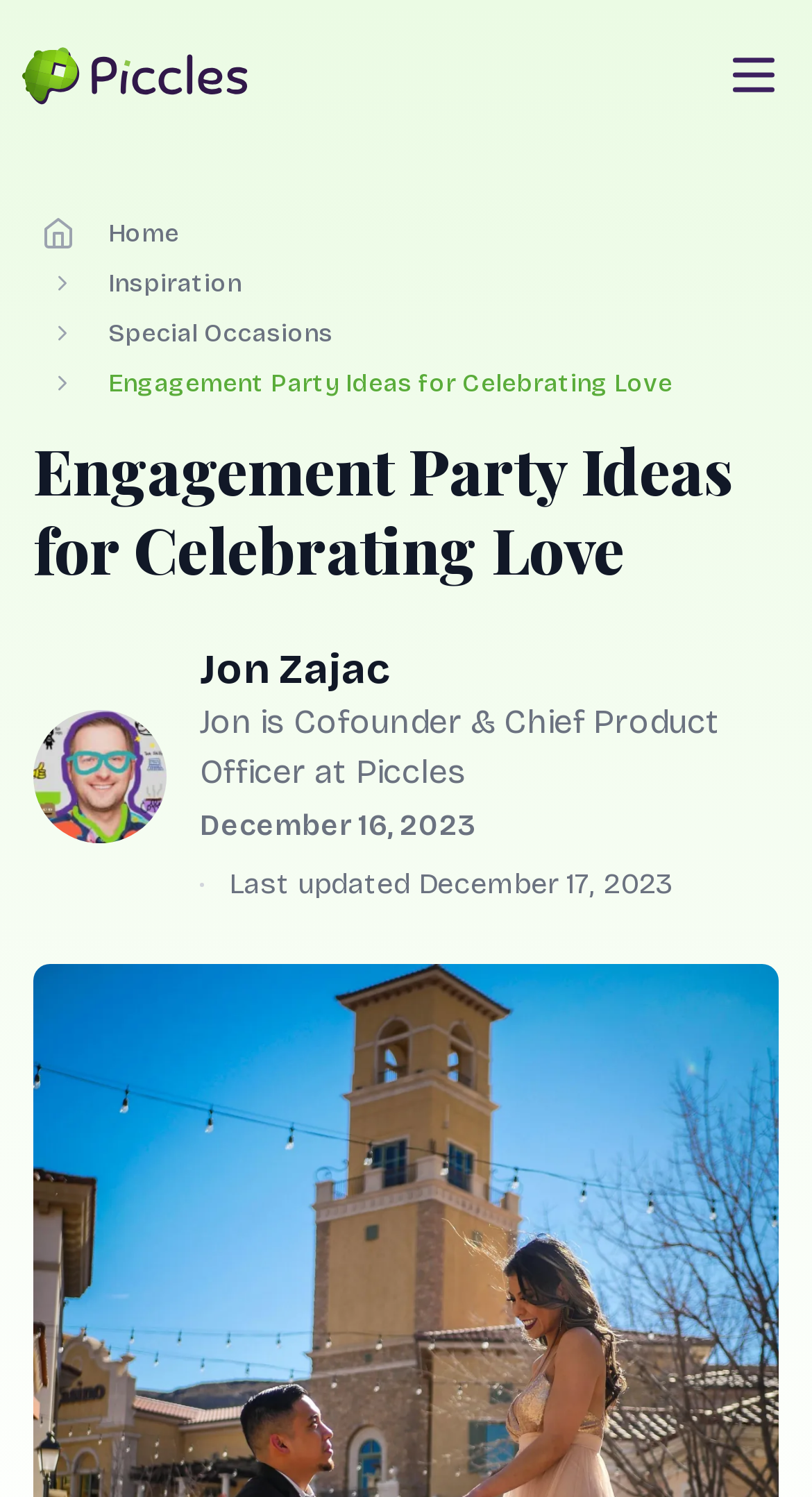What is the position of the image relative to the text 'Jon is Cofounder & Chief Product Officer at Piccles'?
Please respond to the question thoroughly and include all relevant details.

I compared the y1 and y2 coordinates of the image and the text elements, and found that the image has a smaller y1 and y2 value, indicating that it is above the text.